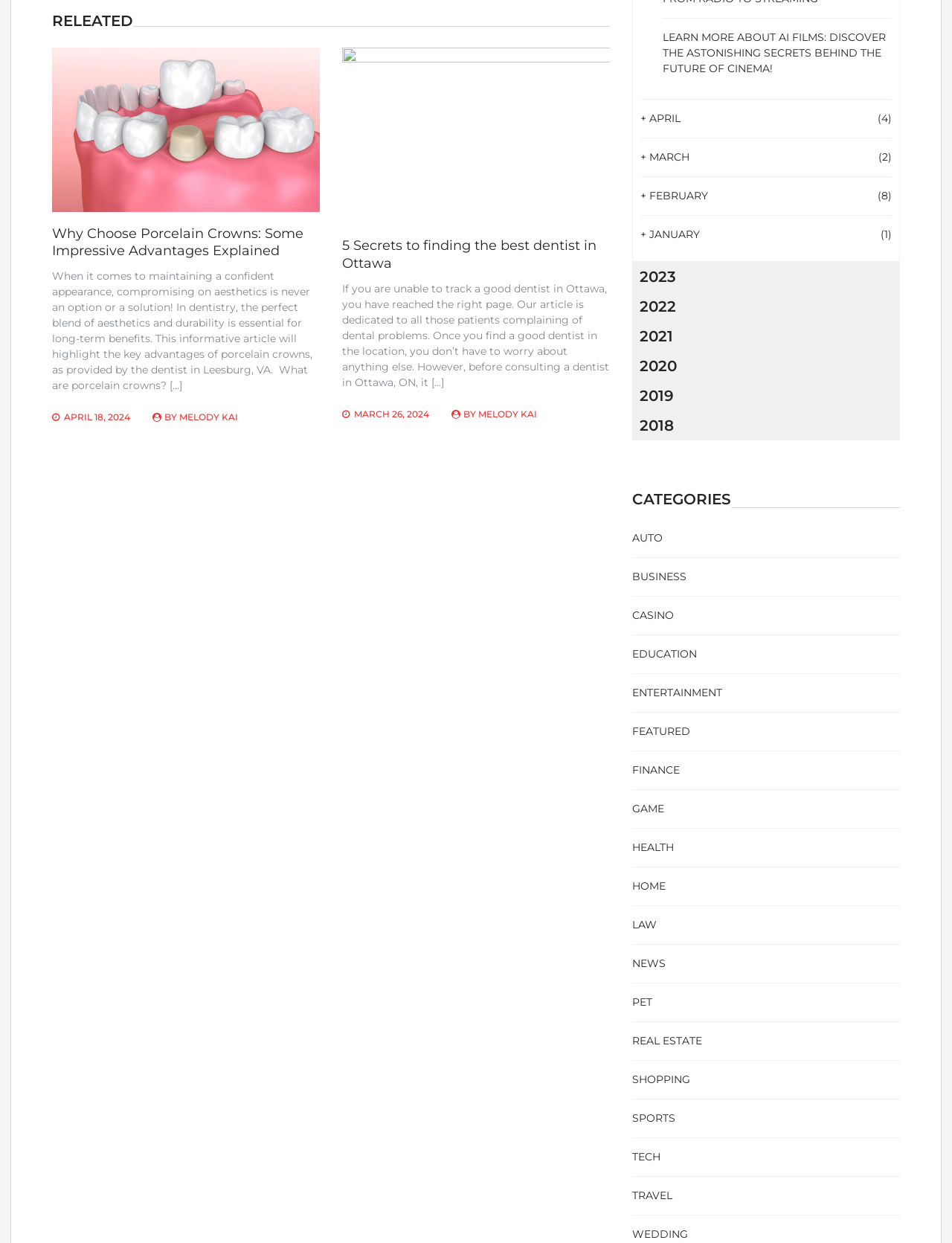How many articles are on this webpage?
Look at the image and answer with only one word or phrase.

2